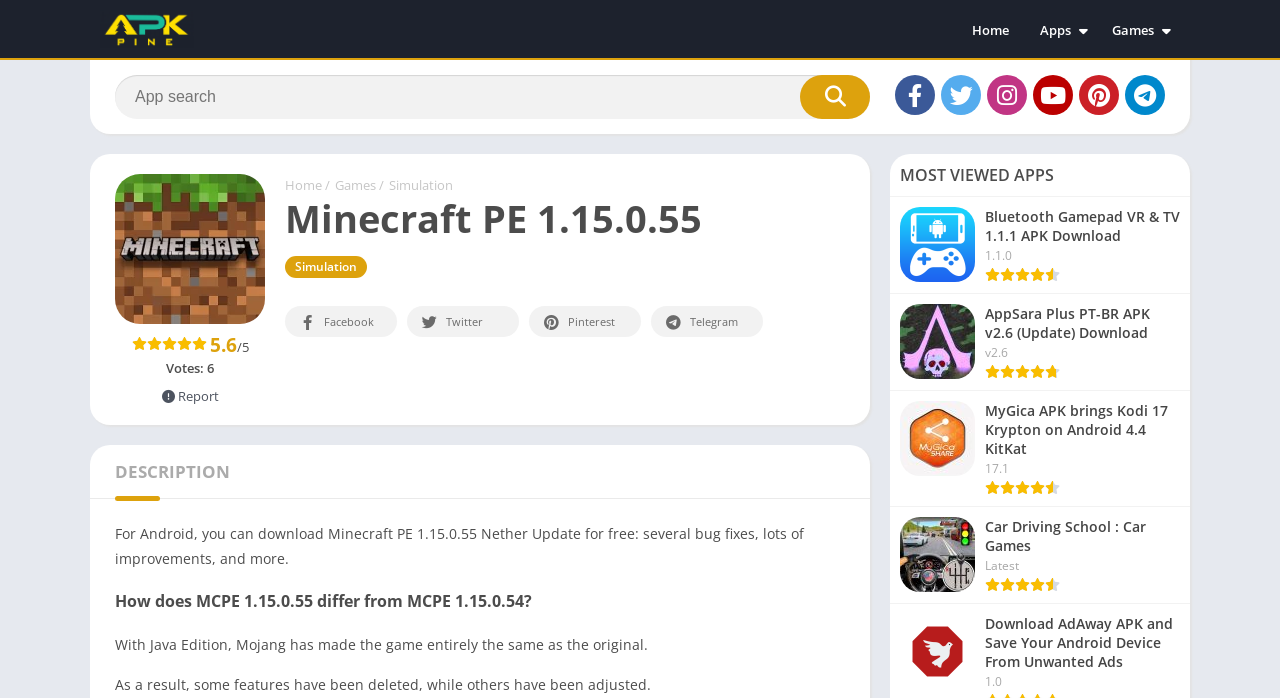Identify the bounding box coordinates of the section that should be clicked to achieve the task described: "Search for Minecraft PE".

[0.09, 0.107, 0.68, 0.17]